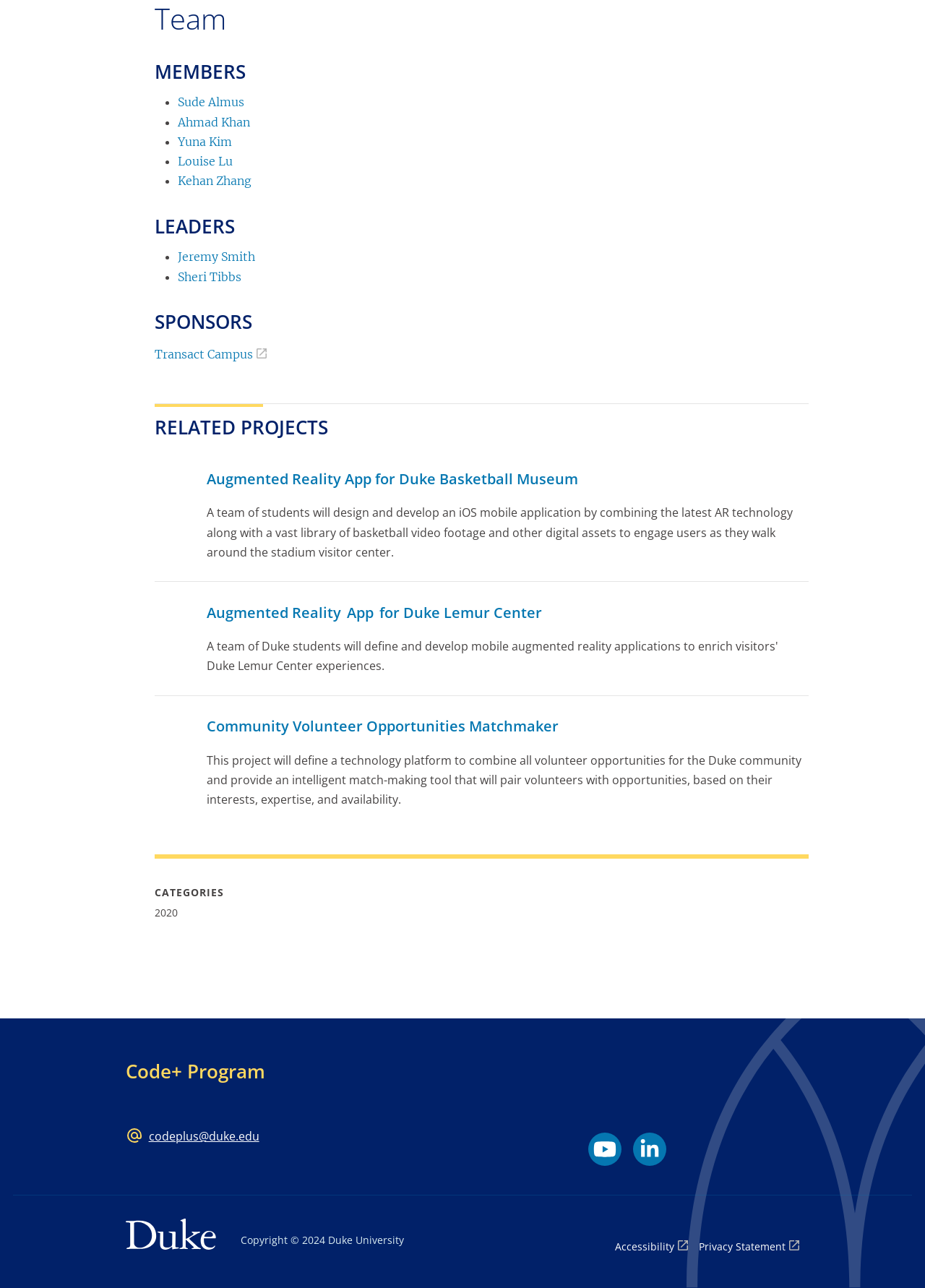What is the email address listed on the webpage?
Using the image provided, answer with just one word or phrase.

codeplus@duke.edu